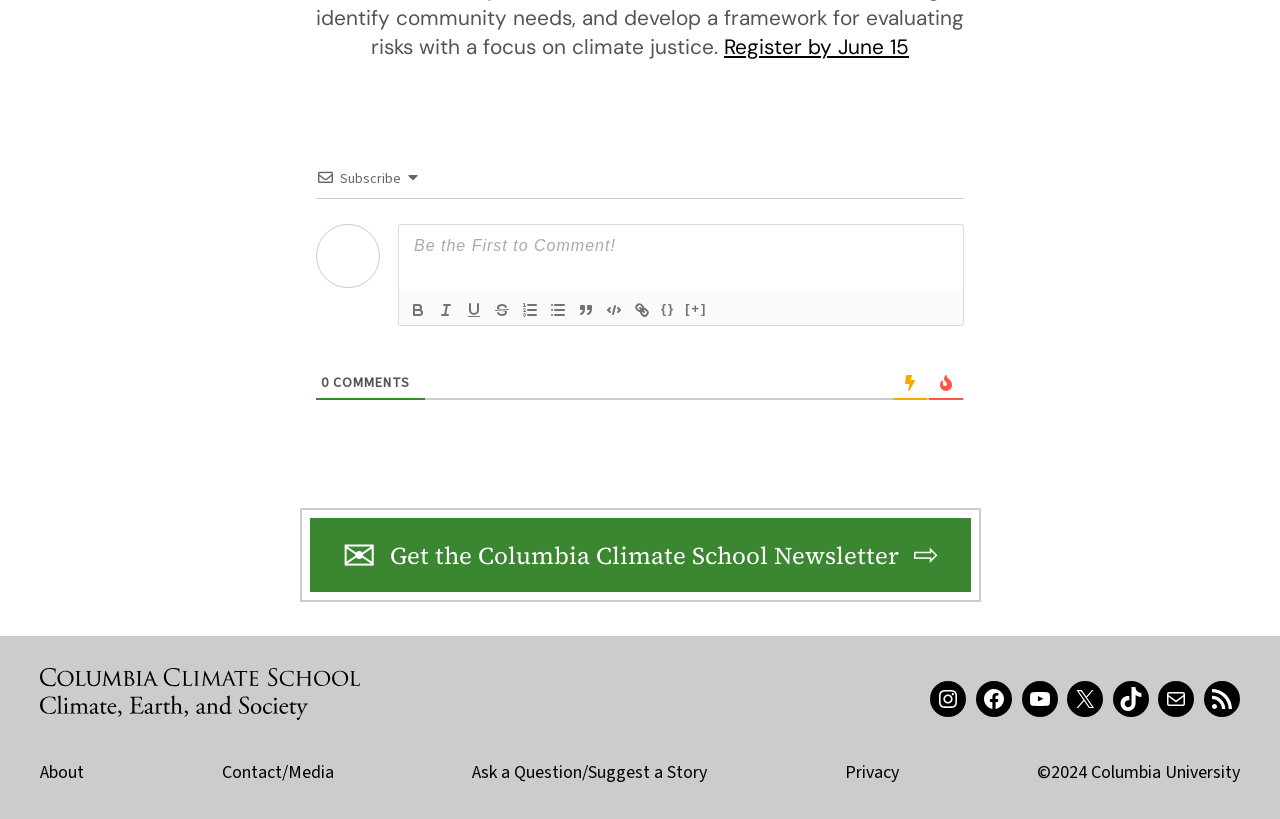Based on the element description, predict the bounding box coordinates (top-left x, top-left y, bottom-right x, bottom-right y) for the UI element in the screenshot: RSS Feed

[0.941, 0.831, 0.969, 0.875]